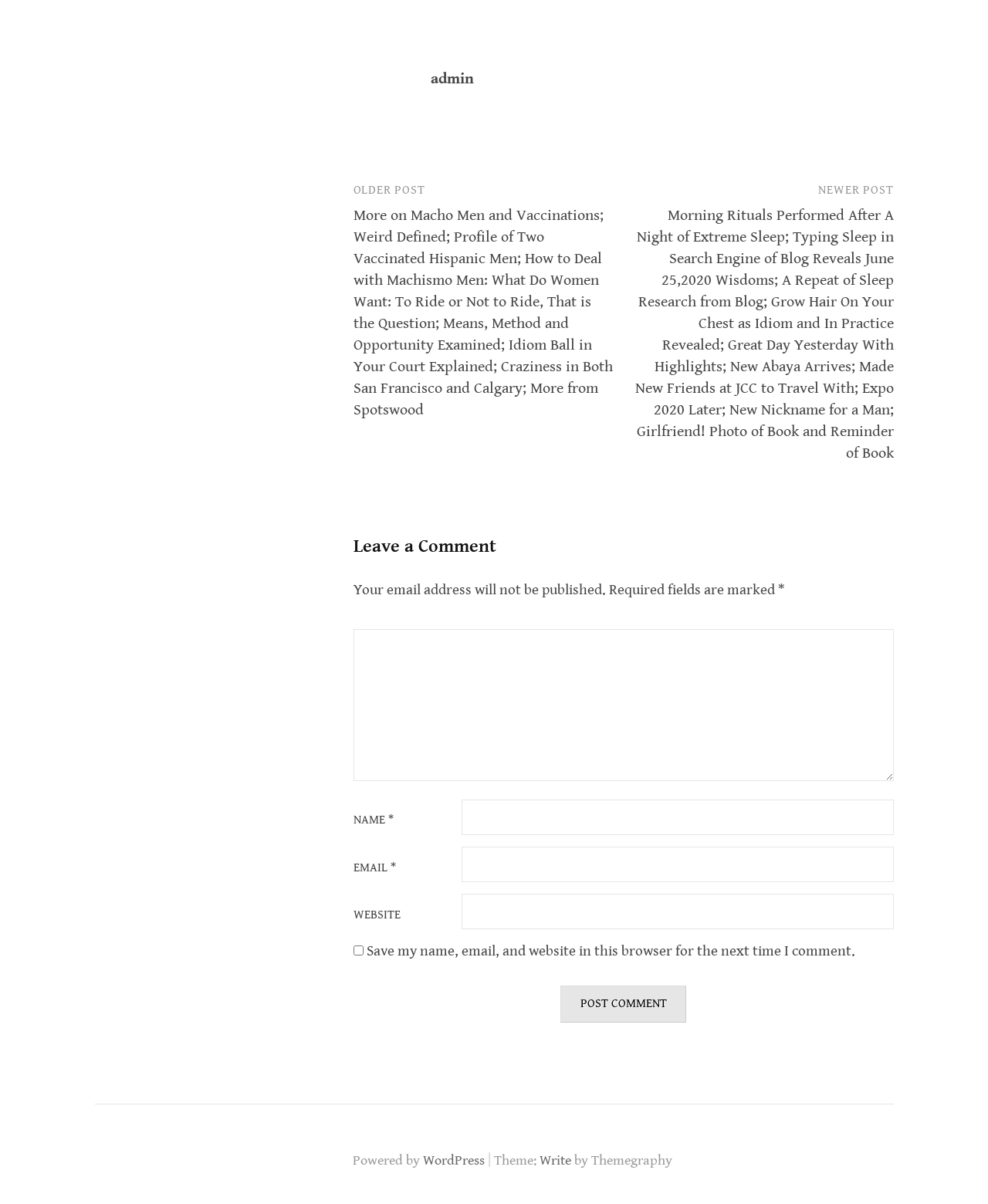Please specify the bounding box coordinates of the clickable region necessary for completing the following instruction: "Click on the 'WordPress' link". The coordinates must consist of four float numbers between 0 and 1, i.e., [left, top, right, bottom].

[0.428, 0.958, 0.491, 0.971]